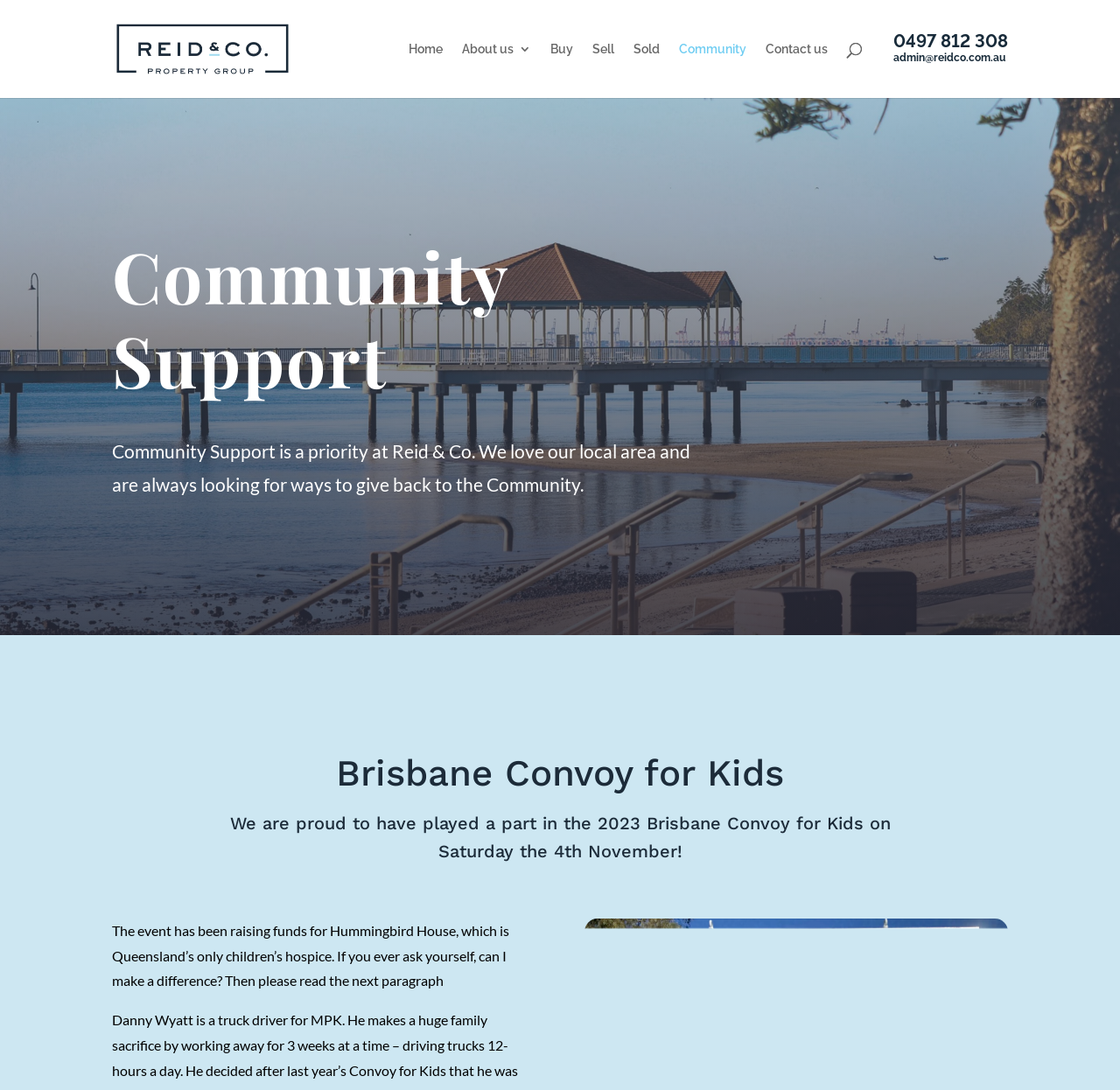Identify the bounding box for the described UI element: "0497 812 308".

[0.798, 0.028, 0.9, 0.047]